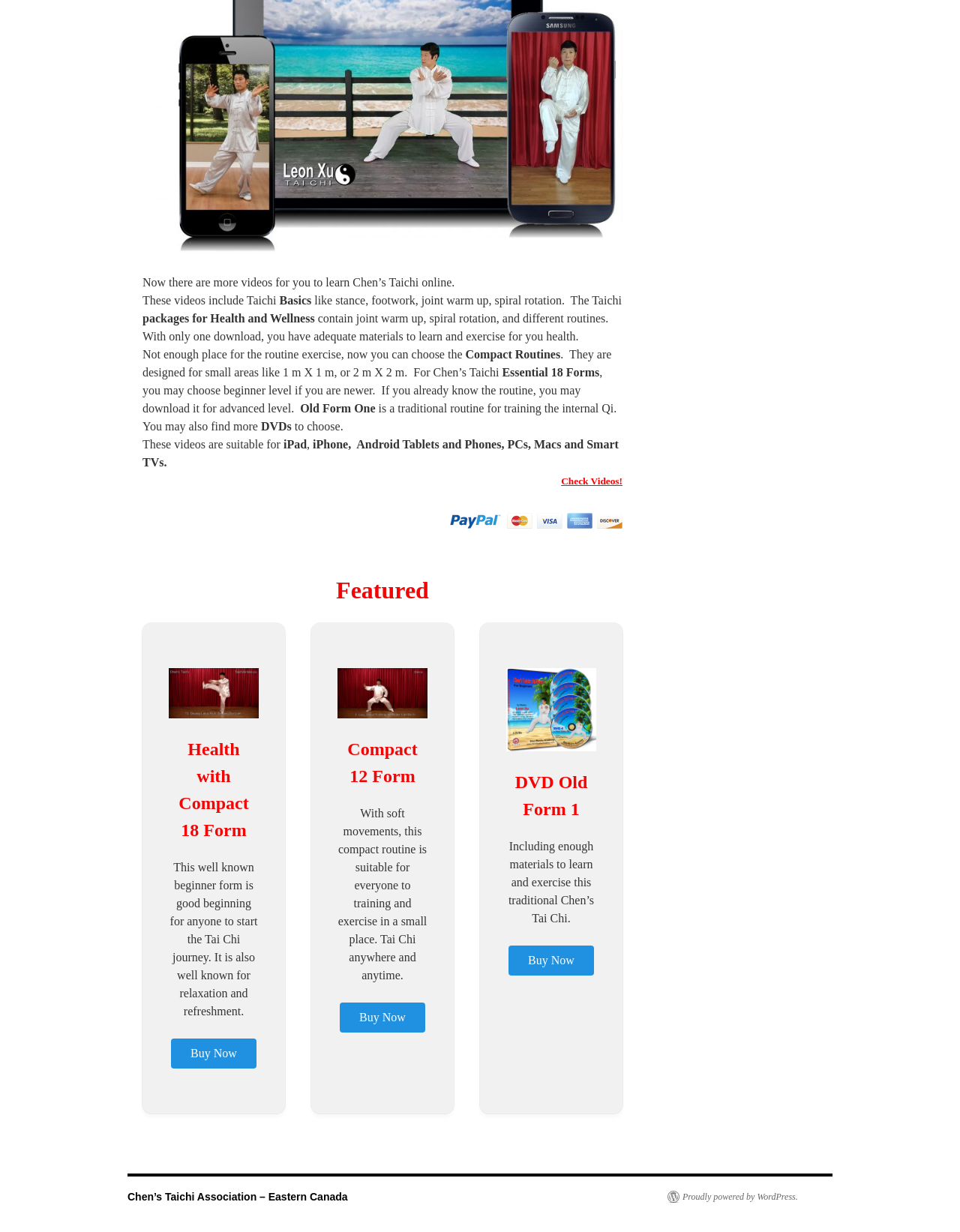Given the description of a UI element: "Proudly powered by WordPress.", identify the bounding box coordinates of the matching element in the webpage screenshot.

[0.695, 0.967, 0.831, 0.977]